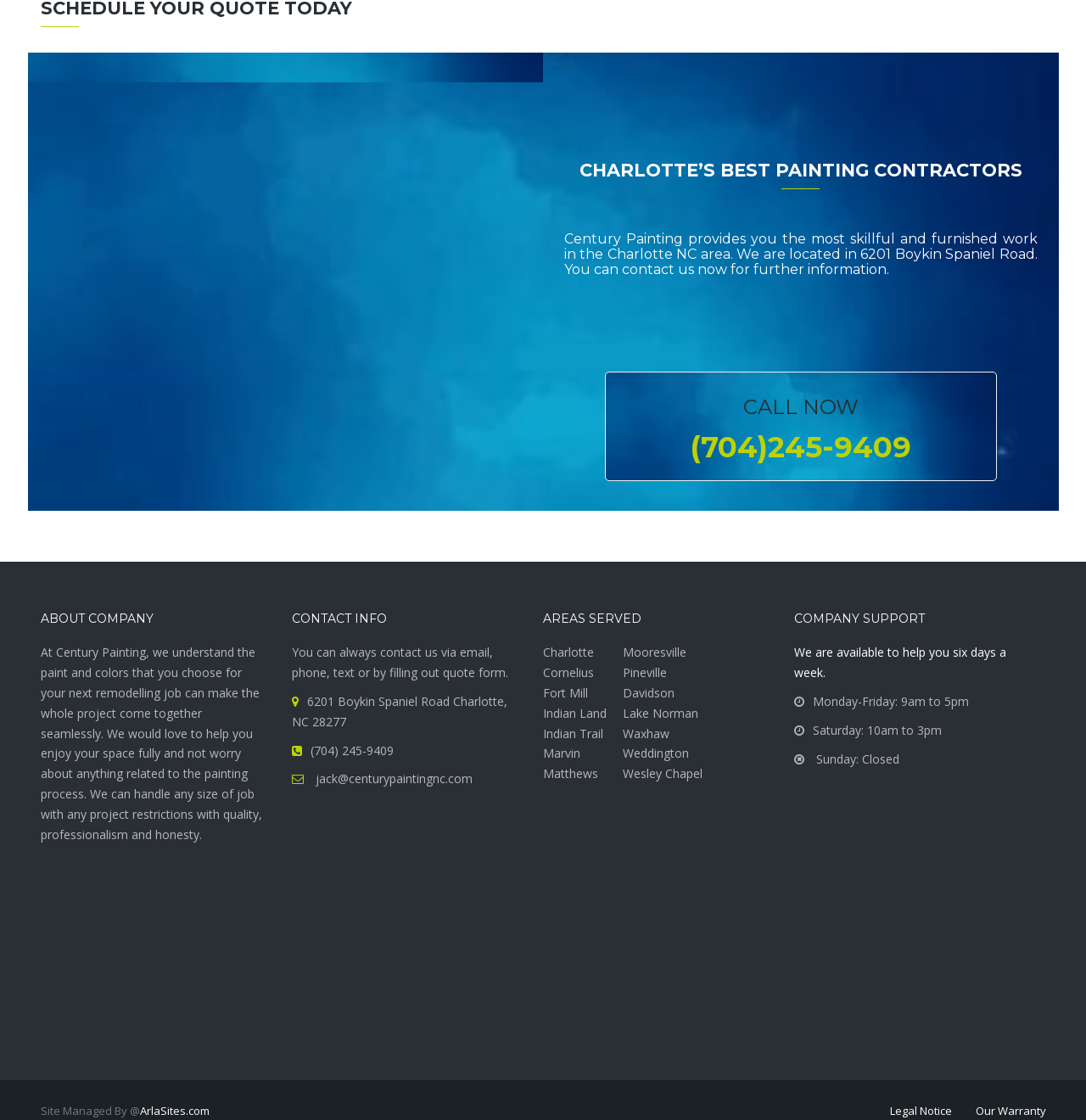Kindly determine the bounding box coordinates for the clickable area to achieve the given instruction: "View areas served in Charlotte".

[0.5, 0.574, 0.559, 0.592]